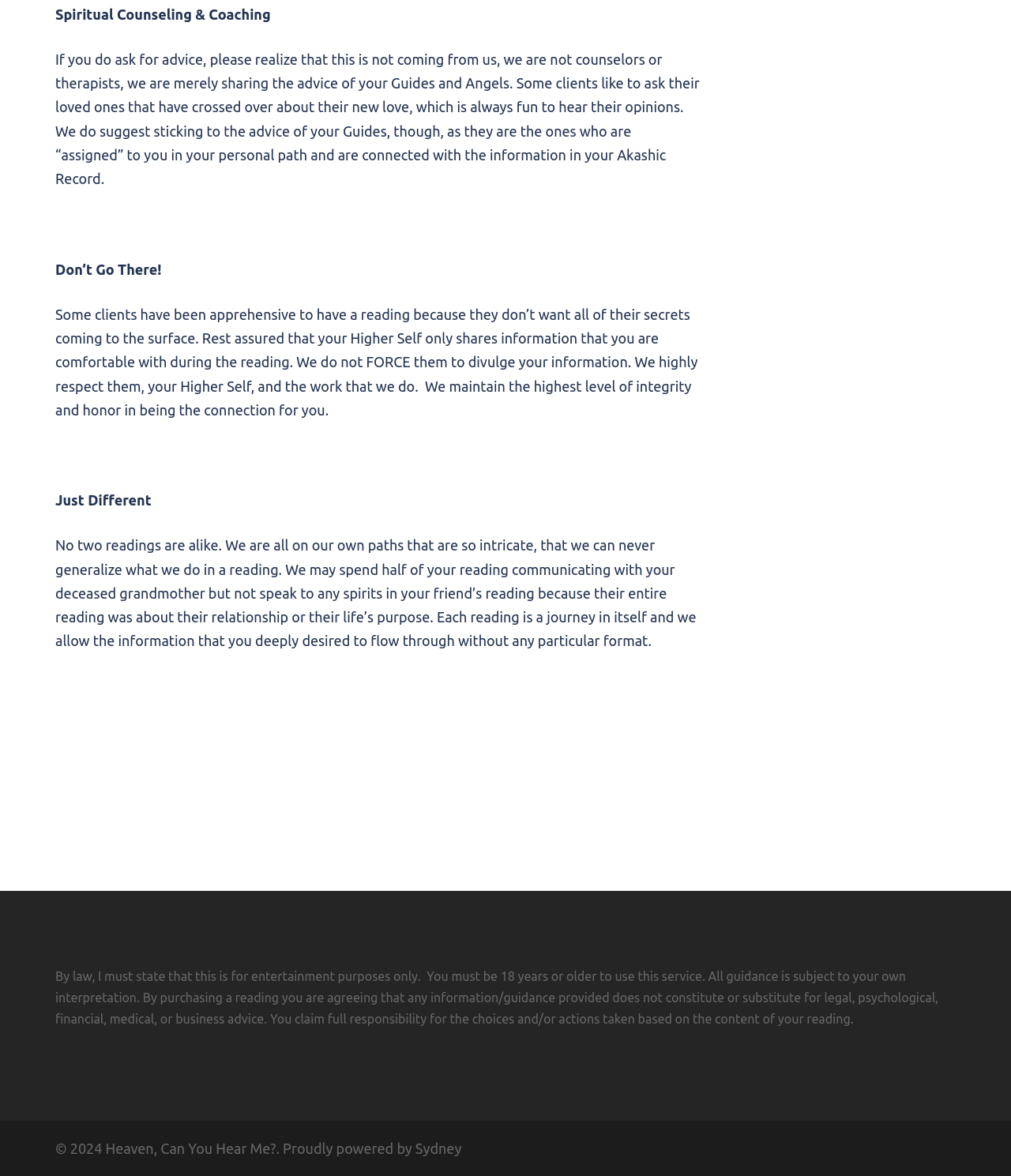Use a single word or phrase to respond to the question:
What is the name of the website?

Heaven, Can You Hear Me?